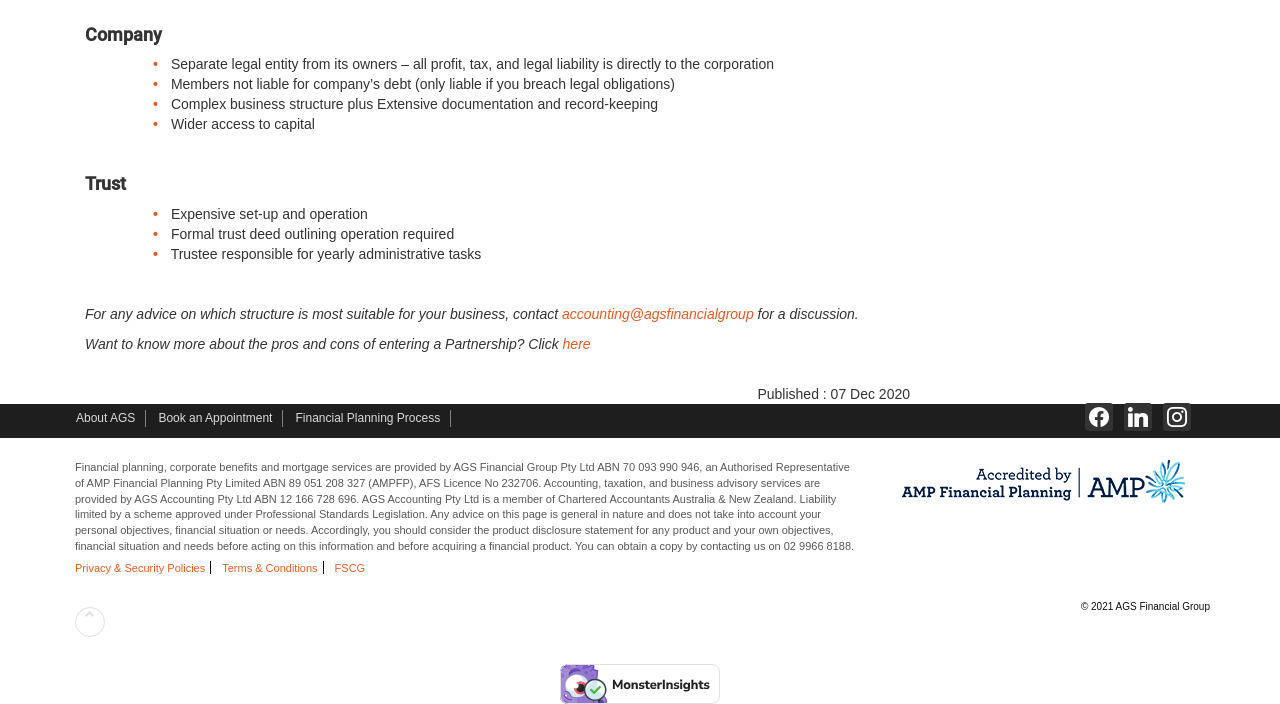Based on the element description: "here", identify the UI element and provide its bounding box coordinates. Use four float numbers between 0 and 1, [left, top, right, bottom].

[0.44, 0.478, 0.464, 0.5]